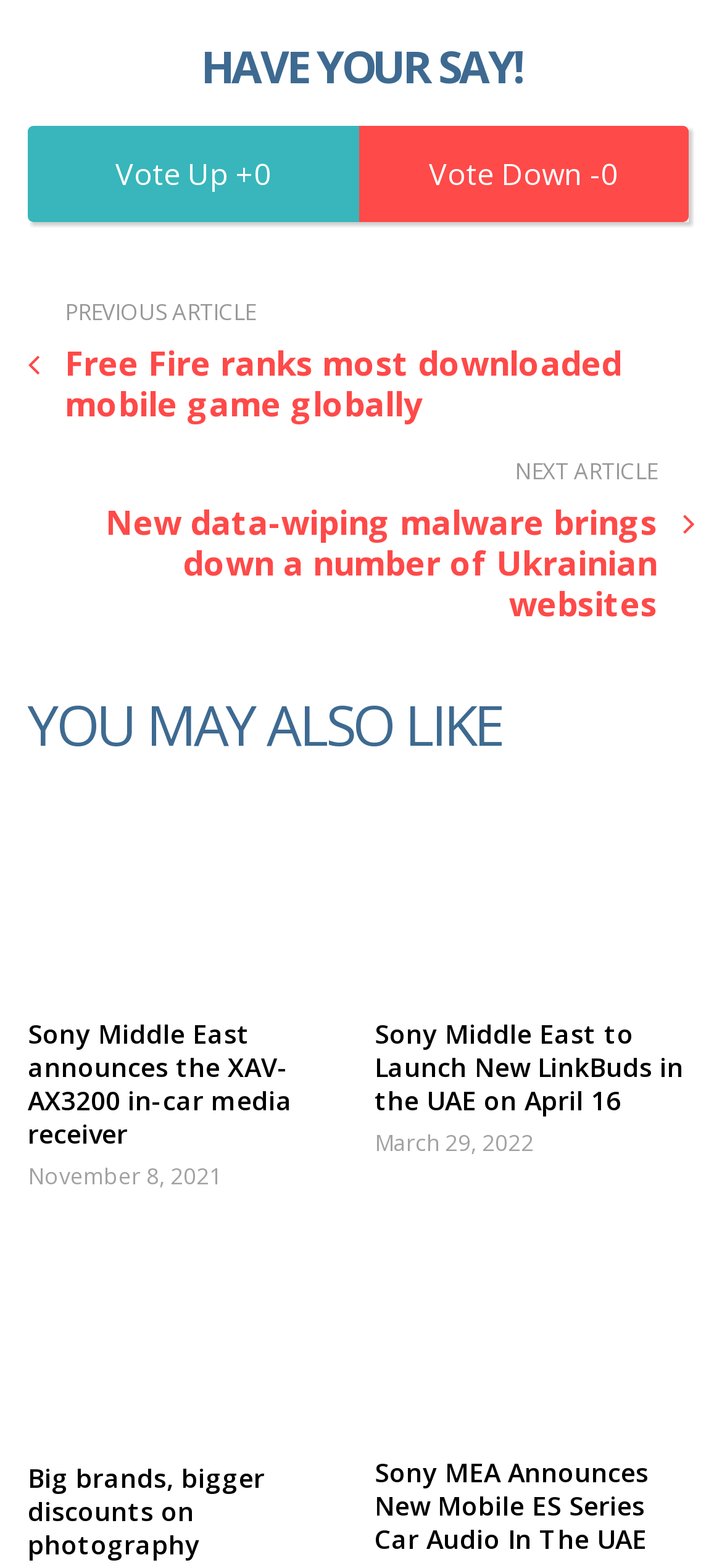How many sections are on this page?
Look at the image and construct a detailed response to the question.

I analyzed the webpage structure and found two distinct sections: one with the heading 'HAVE YOUR SAY!' and another with the heading 'YOU MAY ALSO LIKE'.